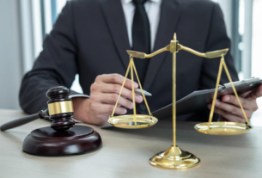Using the information in the image, could you please answer the following question in detail:
What is resting alongside the scales of justice?

In the foreground of the image, a traditional wooden gavel is resting alongside the classic set of gold scales of justice, symbolizing the legal profession and the balance of law.